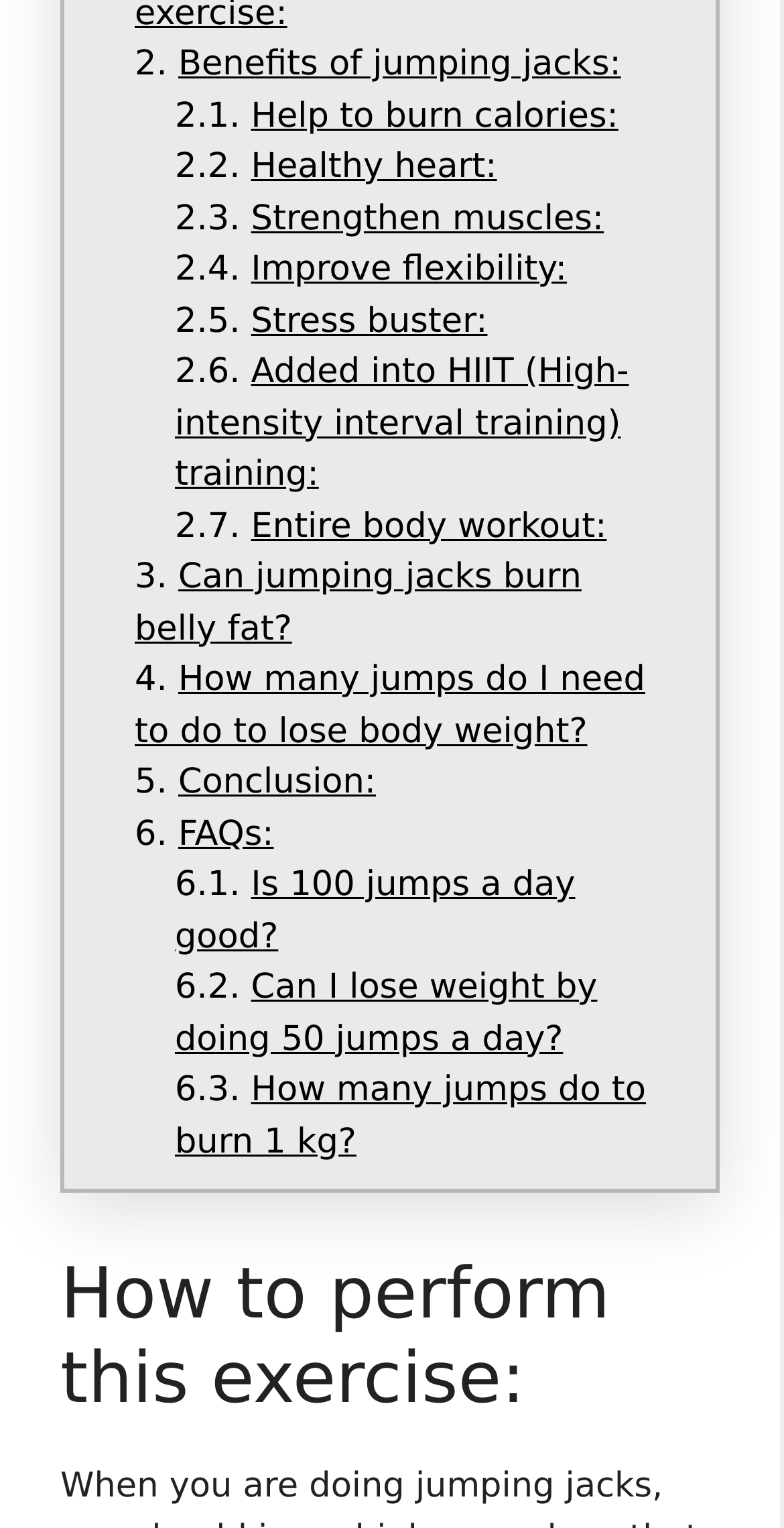Point out the bounding box coordinates of the section to click in order to follow this instruction: "Read about 'How to perform this exercise:'".

[0.077, 0.82, 0.918, 0.931]